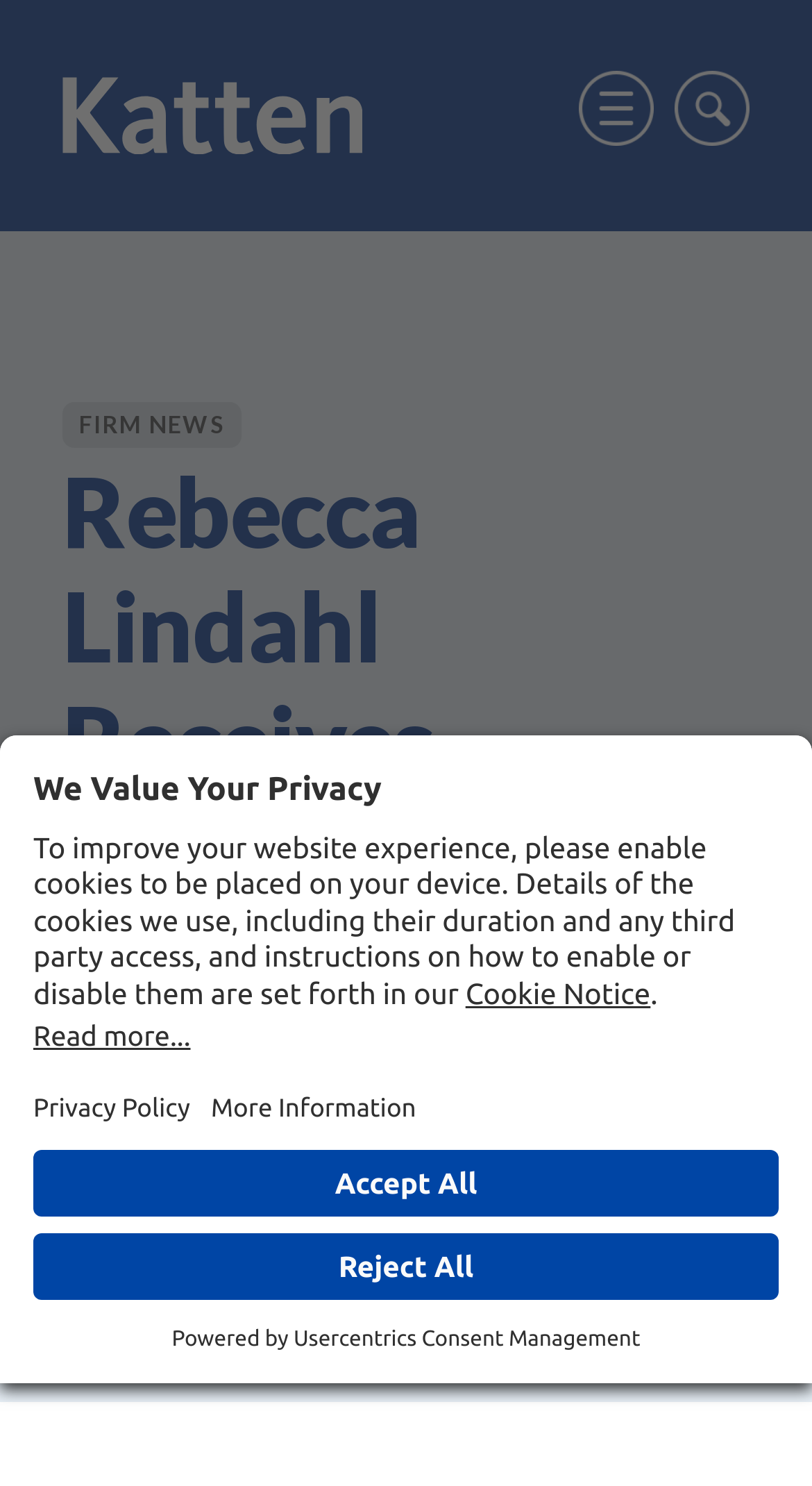How many links are in the top navigation menu?
Based on the image, give a one-word or short phrase answer.

3